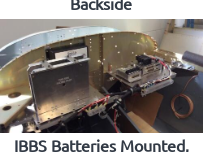Give a detailed account of what is happening in the image.

This image depicts the backside of a custom mounting rack for IBBS (Inverter Battery Backup System) batteries installed in an aircraft. The batteries are mounted in a secure arrangement, indicating a meticulously designed layout that ensures efficient use of space and optimal accessibility for maintenance. The image showcases wiring connections and components relative to the installation, emphasizing the importance of organization in avionics setups. The visual aspect illustrates the integration of vital systems within the aircraft's structure, highlighting both functionality and safety in the overall design.